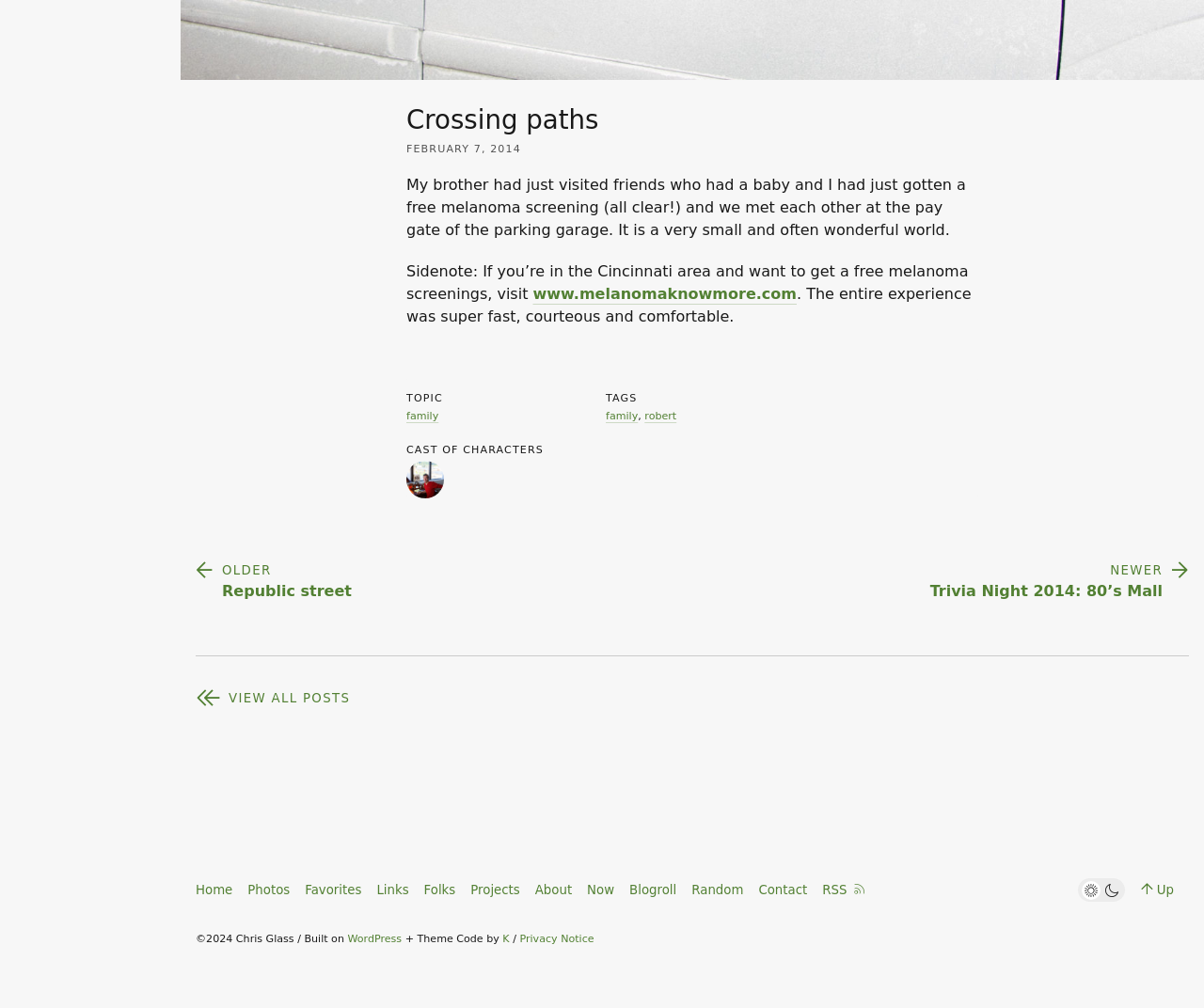Provide the bounding box coordinates for the UI element that is described as: "WordPress".

[0.289, 0.925, 0.334, 0.94]